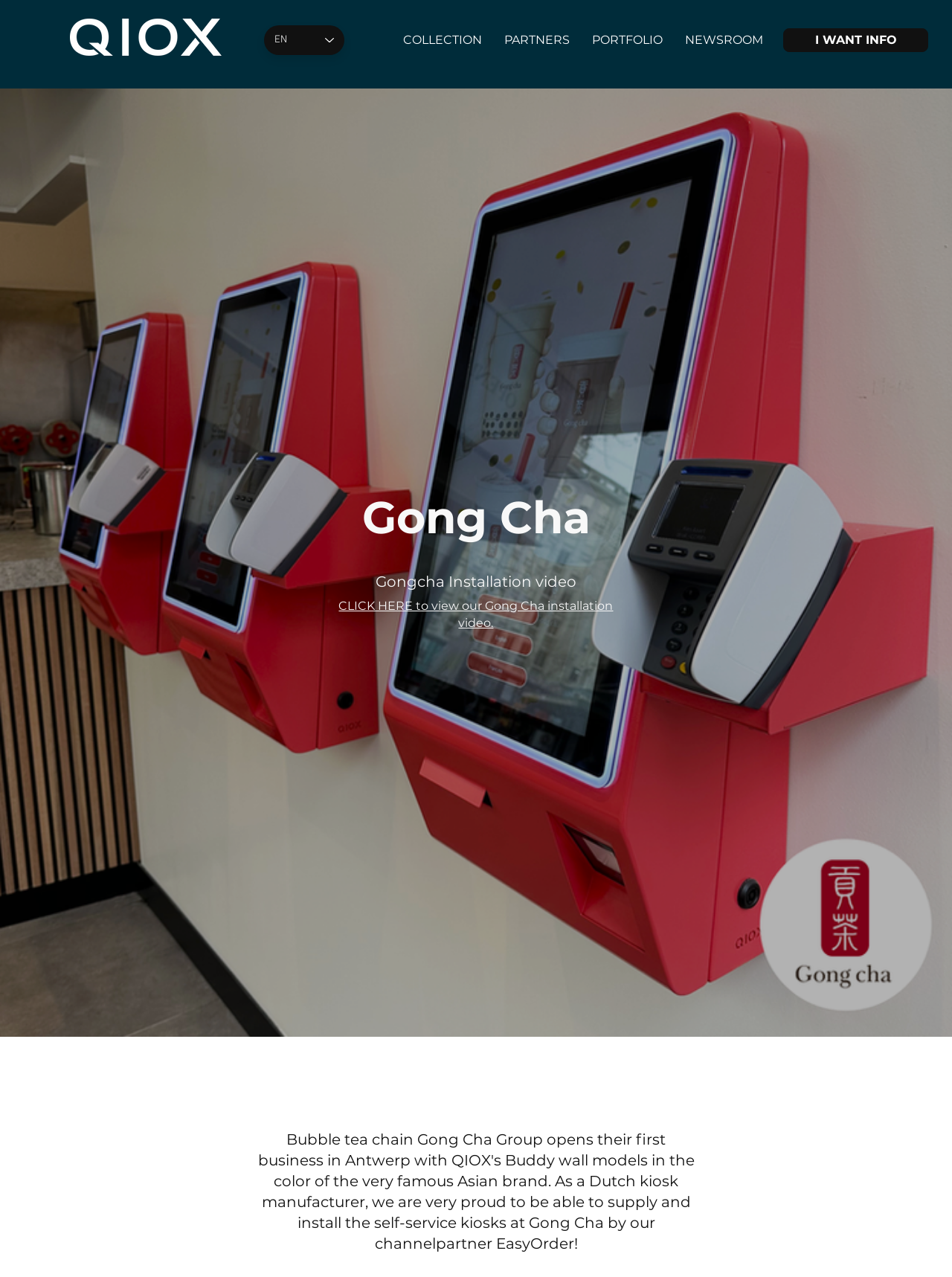What is the purpose of the 'I WANT INFO' link?
Answer the question with as much detail as you can, using the image as a reference.

The 'I WANT INFO' link is likely to provide more information about the Gong Cha business or QIOX's Buddy wall models, as it is placed prominently on the page.